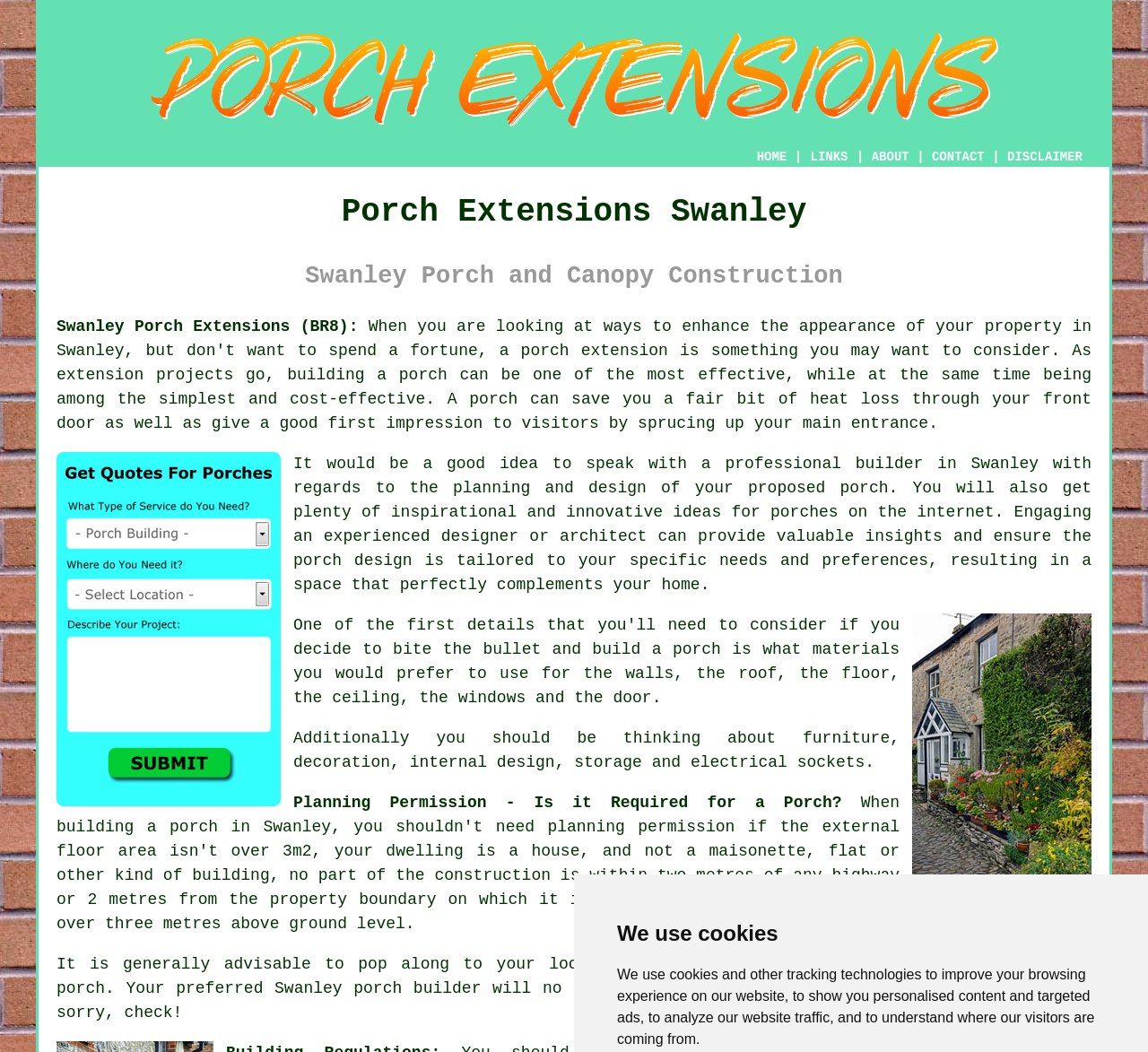For the given element description planning permission, determine the bounding box coordinates of the UI element. The coordinates should follow the format (top-left x, top-left y, bottom-right x, bottom-right y) and be within the range of 0 to 1.

[0.477, 0.778, 0.64, 0.795]